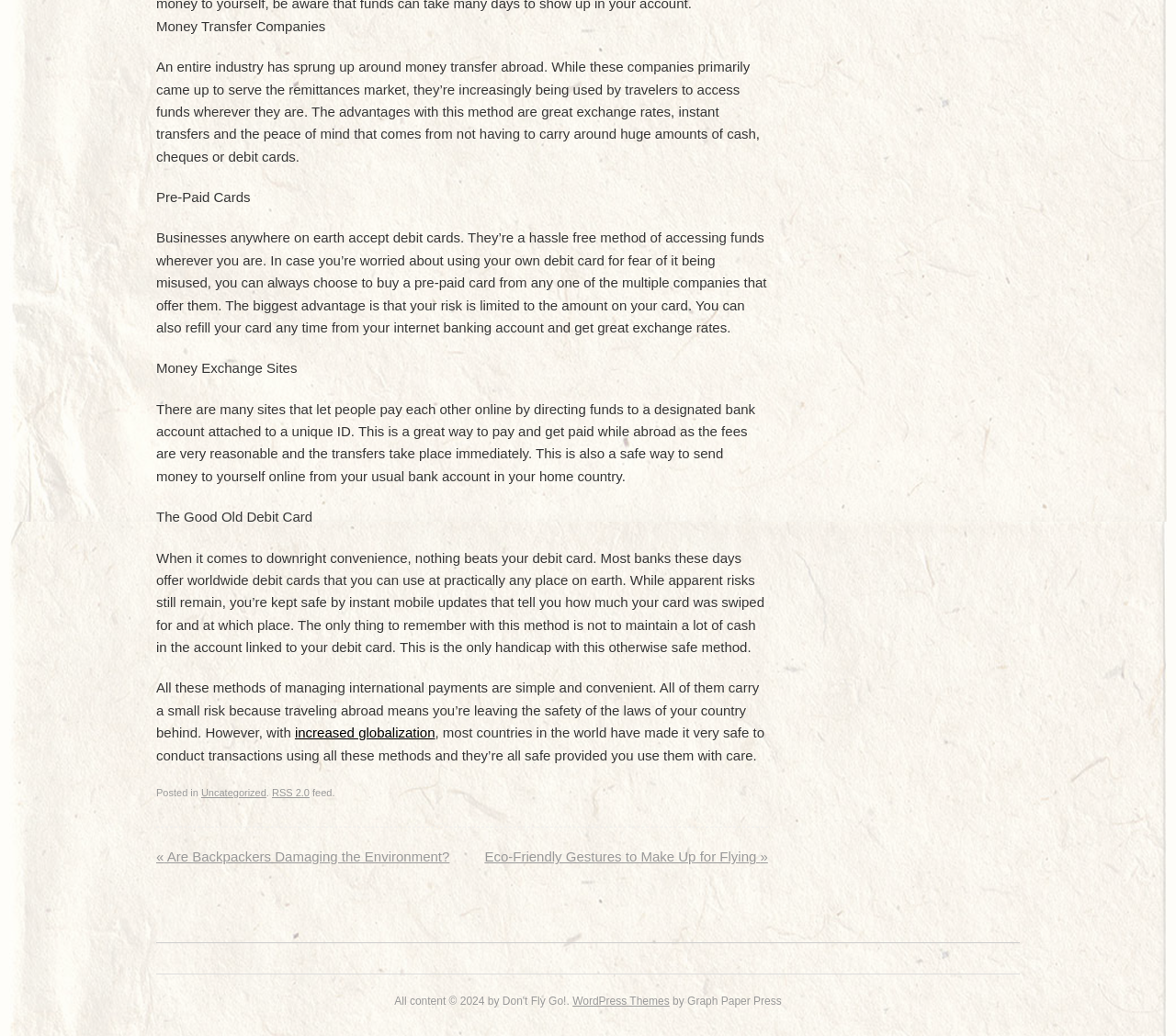How many methods of managing international payments are discussed?
Please answer the question with a single word or phrase, referencing the image.

4